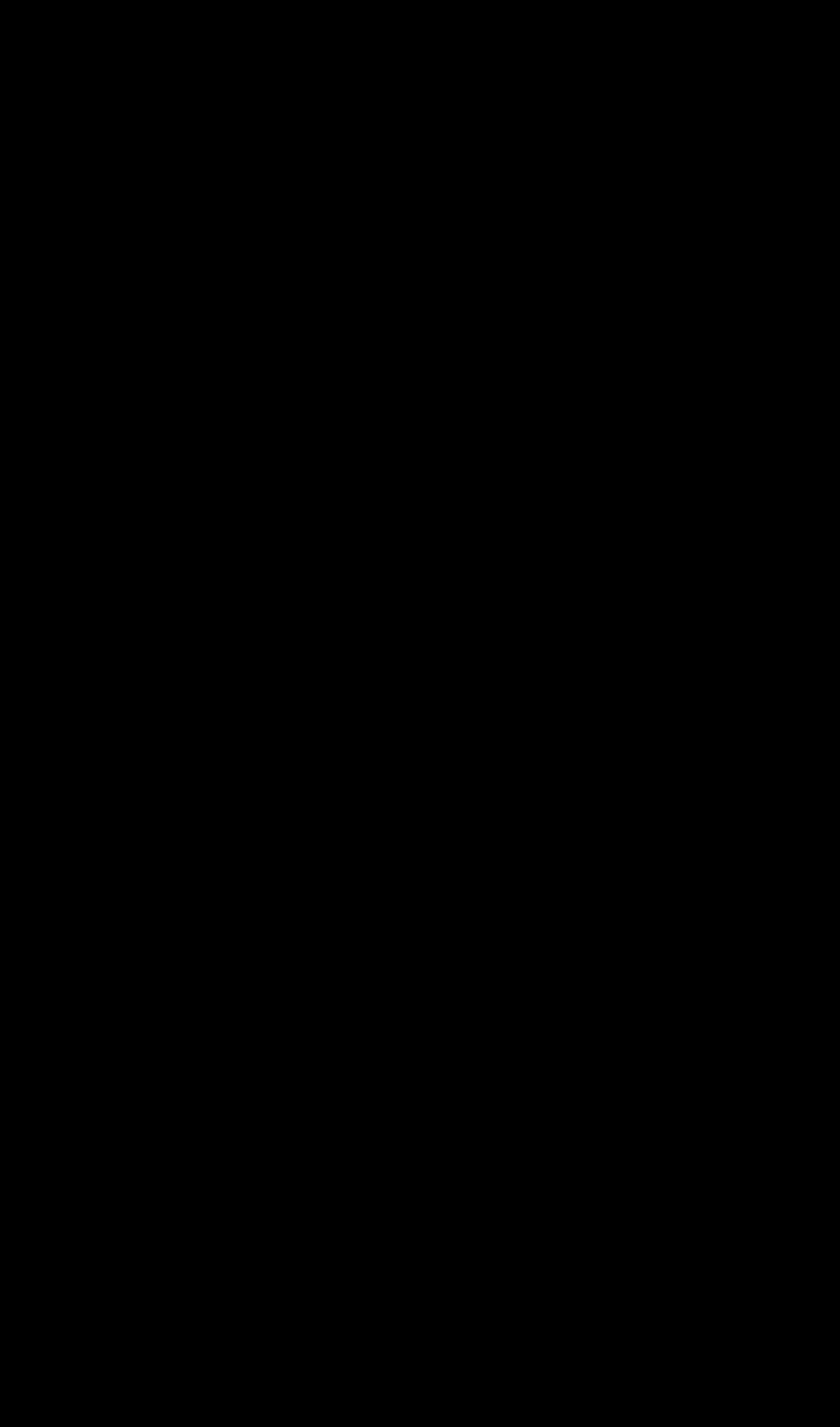Locate the bounding box coordinates of the region to be clicked to comply with the following instruction: "Check return policy". The coordinates must be four float numbers between 0 and 1, in the form [left, top, right, bottom].

[0.103, 0.185, 0.897, 0.253]